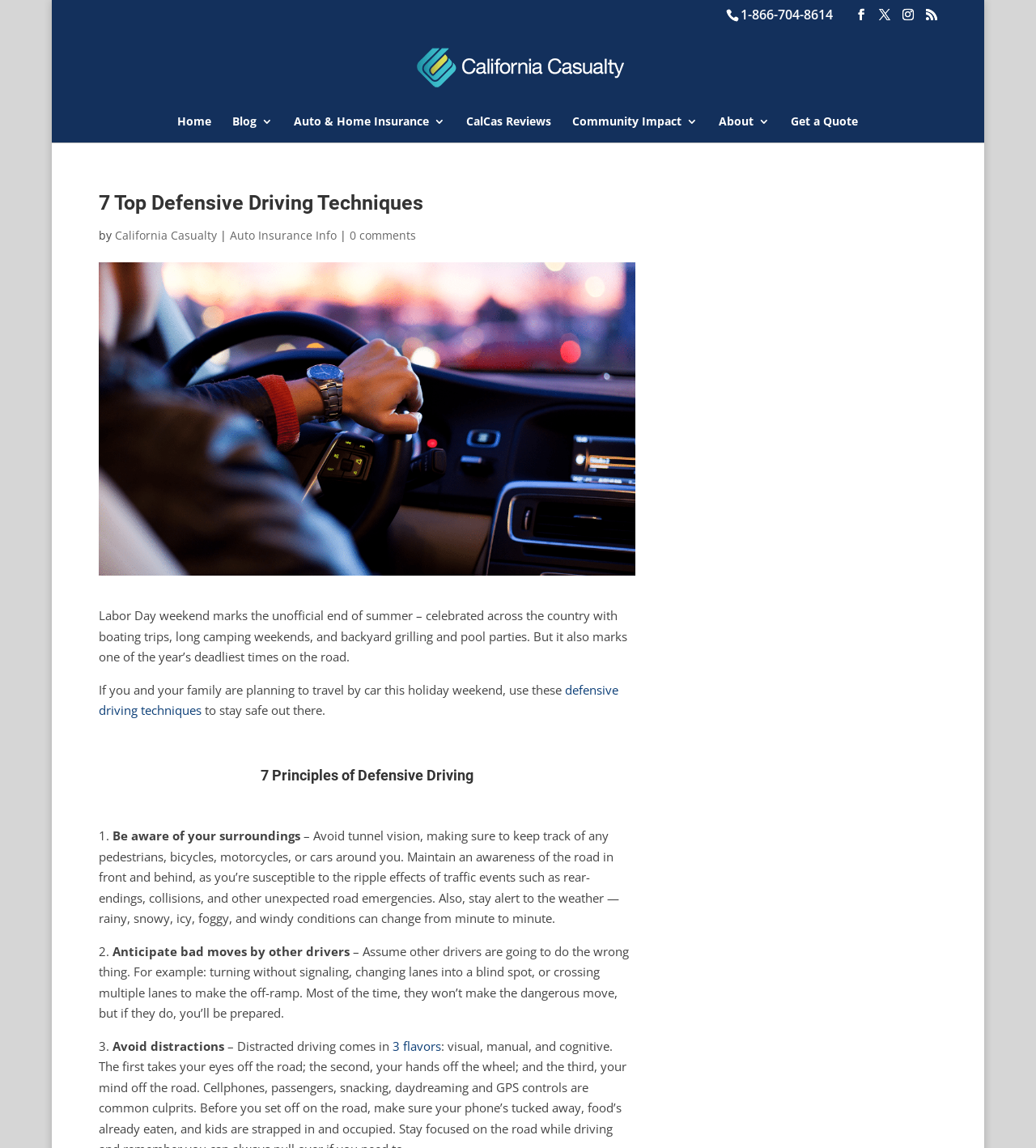What is the name of the company associated with the article?
Use the information from the image to give a detailed answer to the question.

I found the name of the company associated with the article by looking at the image and link elements with the text 'California Casualty', which suggests that the company is the author or sponsor of the article.